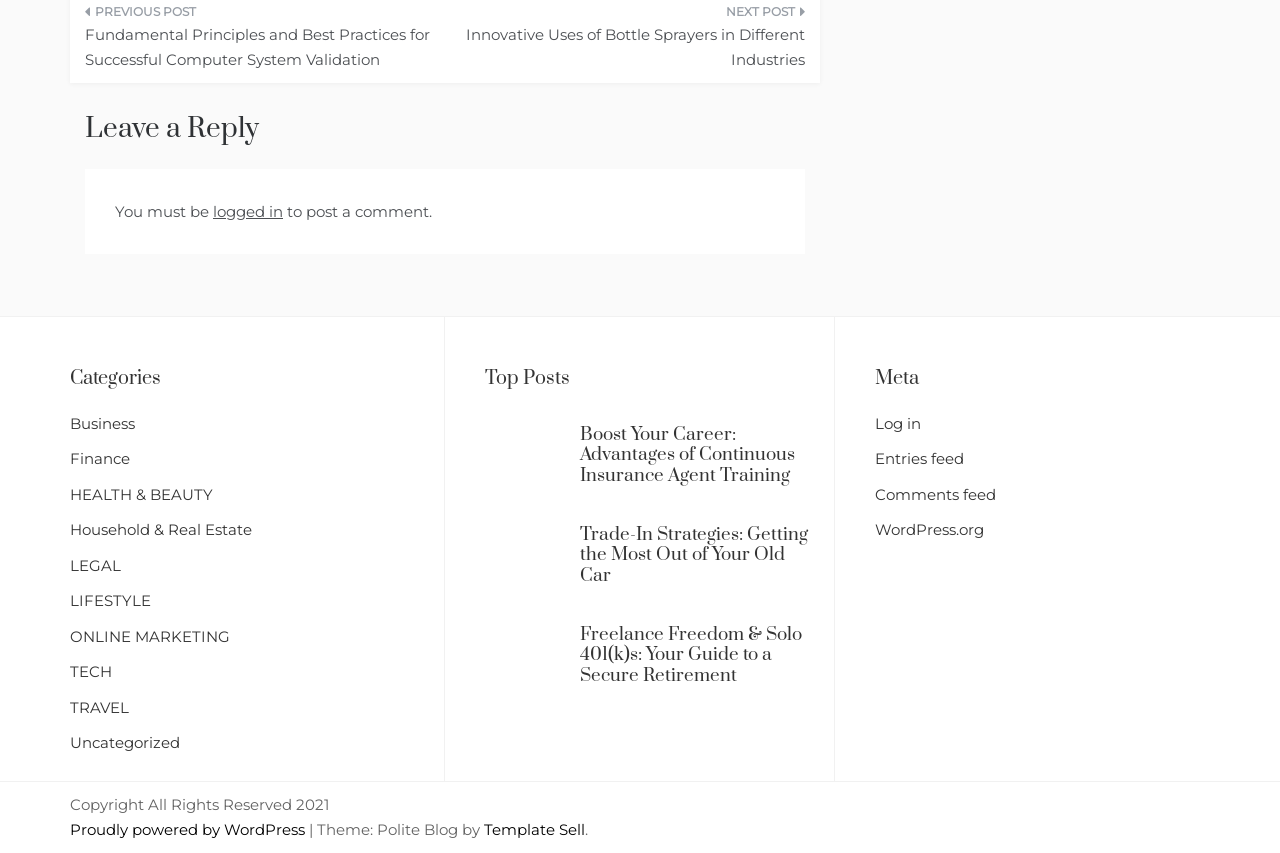Please identify the bounding box coordinates of the area that needs to be clicked to fulfill the following instruction: "Click on the 'Business' category."

[0.055, 0.481, 0.105, 0.511]